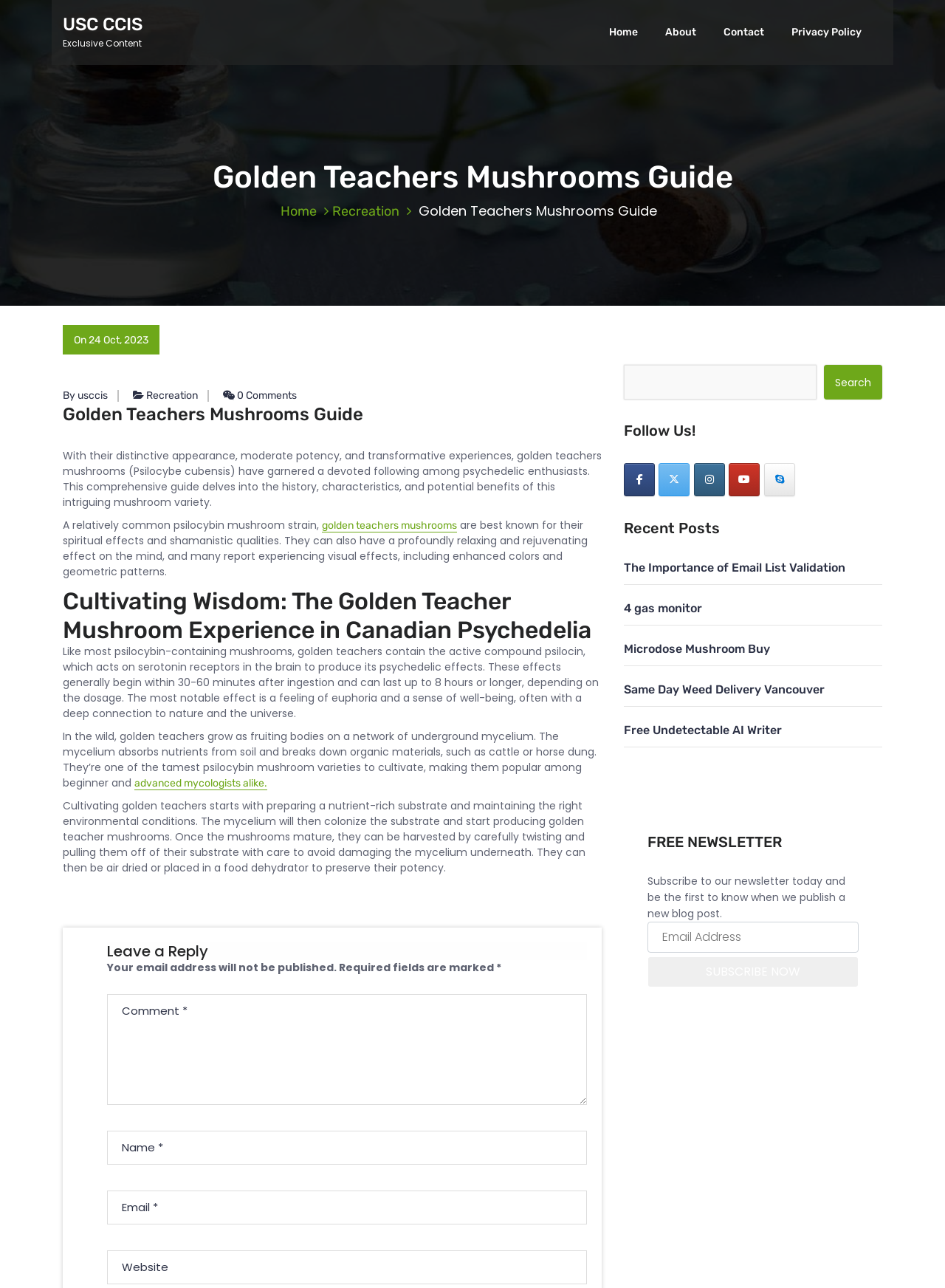What is the effect of psilocin on the brain?
Please provide an in-depth and detailed response to the question.

The webpage states that 'Like most psilocybin-containing mushrooms, golden teachers contain the active compound psilocin, which acts on serotonin receptors in the brain to produce its psychedelic effects.' which indicates that psilocin produces psychedelic effects on the brain.